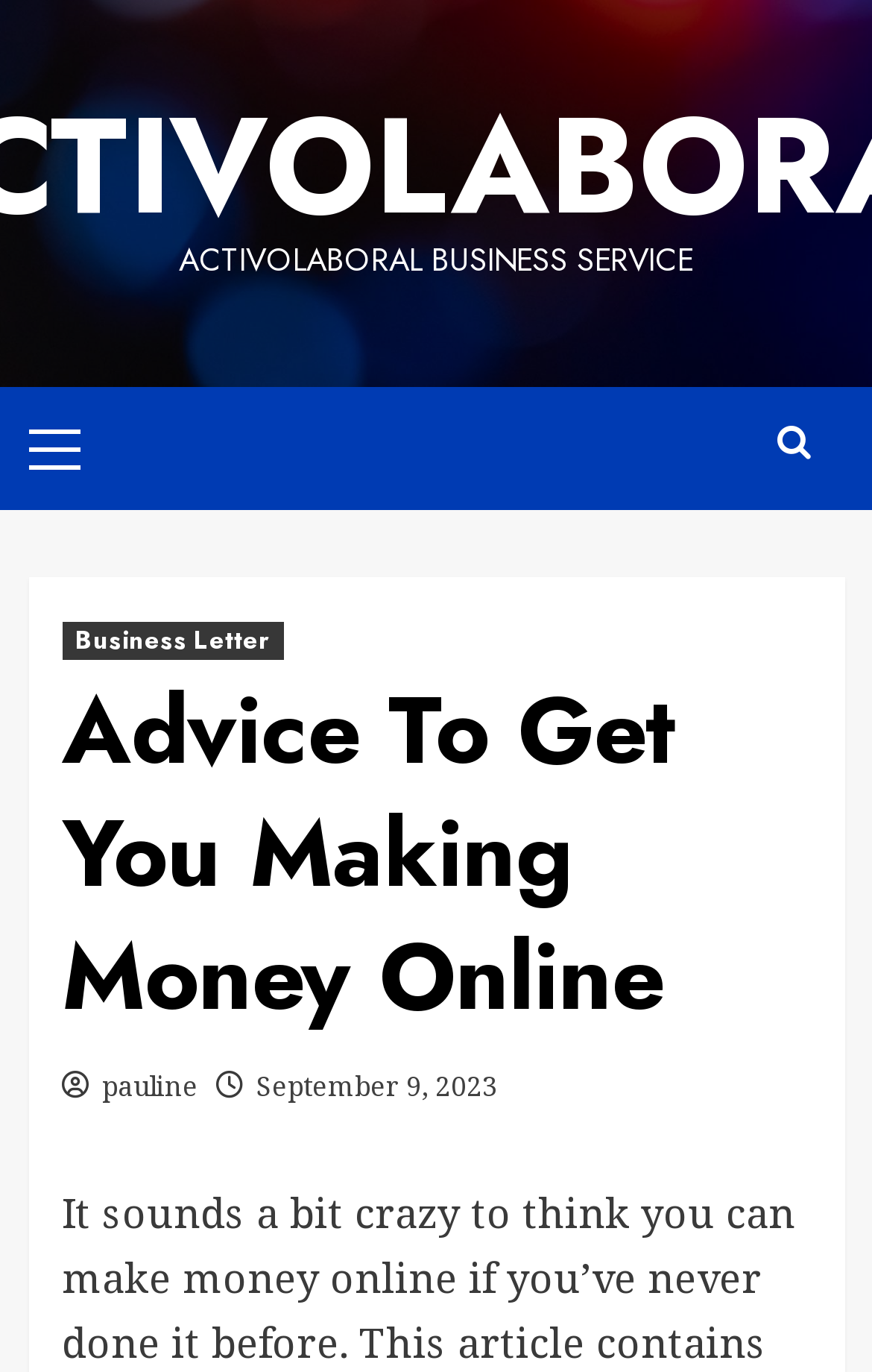What type of menu is available?
Based on the visual, give a brief answer using one word or a short phrase.

Primary Menu